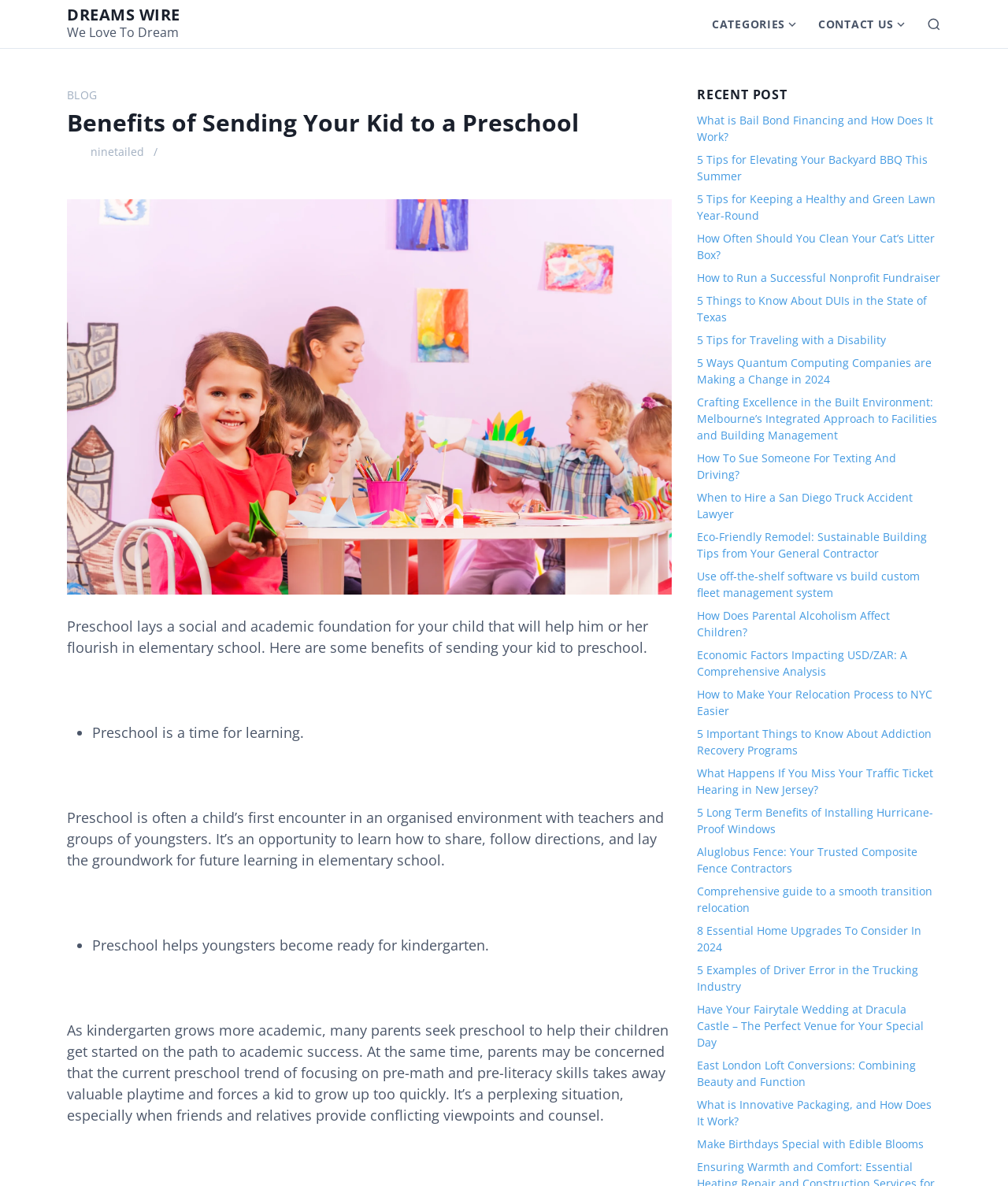Can you find the bounding box coordinates of the area I should click to execute the following instruction: "Explore the 'BLOG' section"?

[0.066, 0.074, 0.096, 0.086]